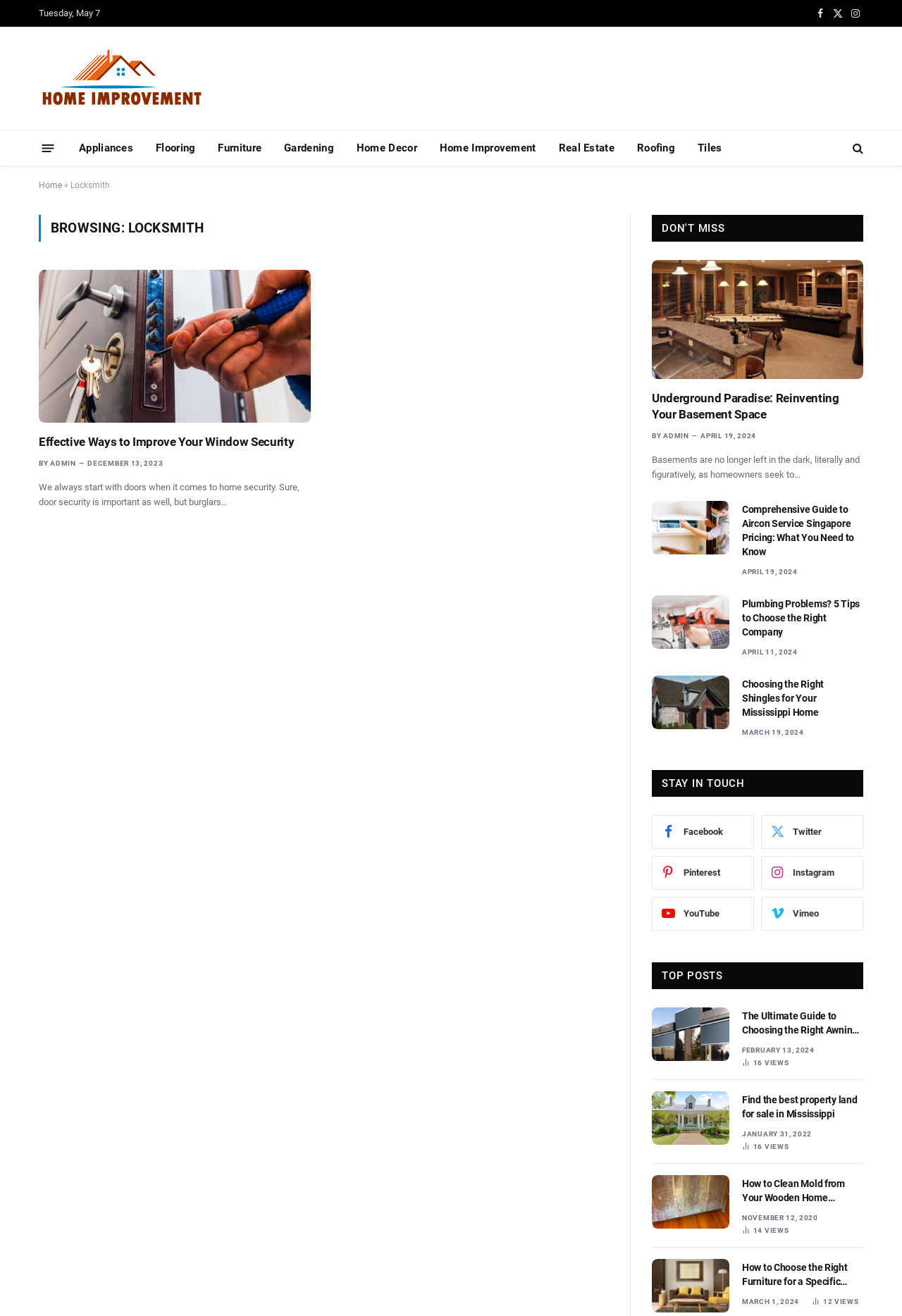Find the bounding box coordinates of the clickable region needed to perform the following instruction: "Explore the 'TOP POSTS' section". The coordinates should be provided as four float numbers between 0 and 1, i.e., [left, top, right, bottom].

[0.734, 0.737, 0.801, 0.746]